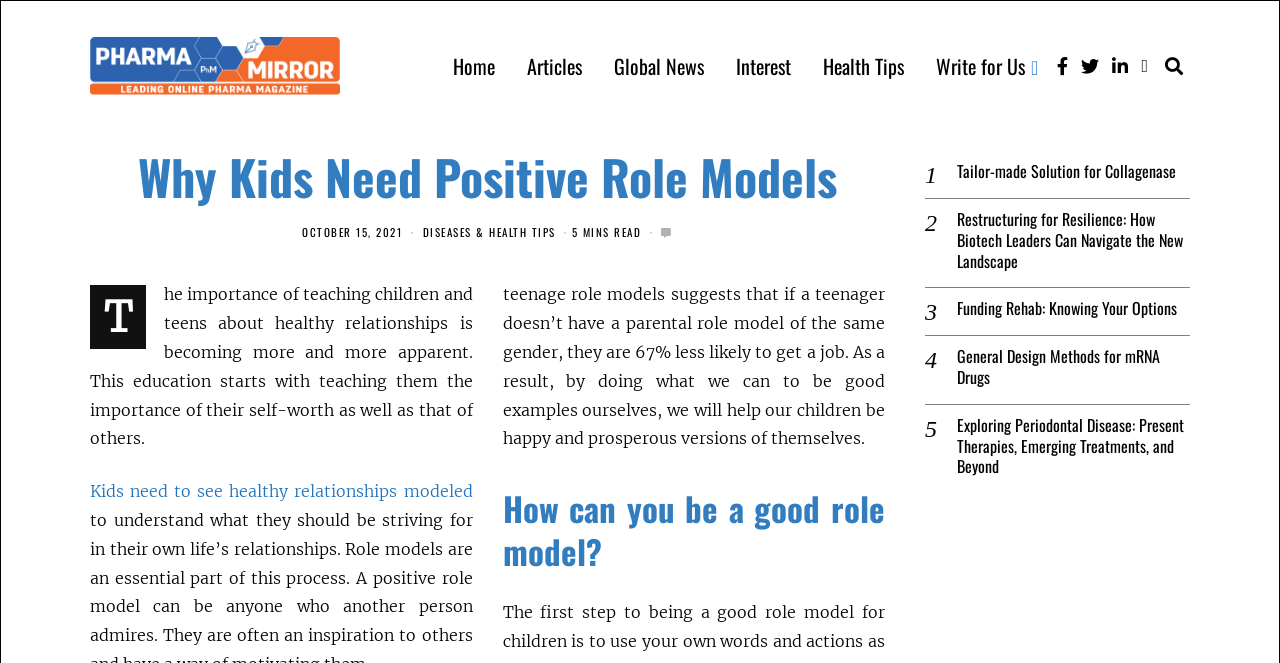Given the element description "Share on Facebook", identify the bounding box of the corresponding UI element.

None